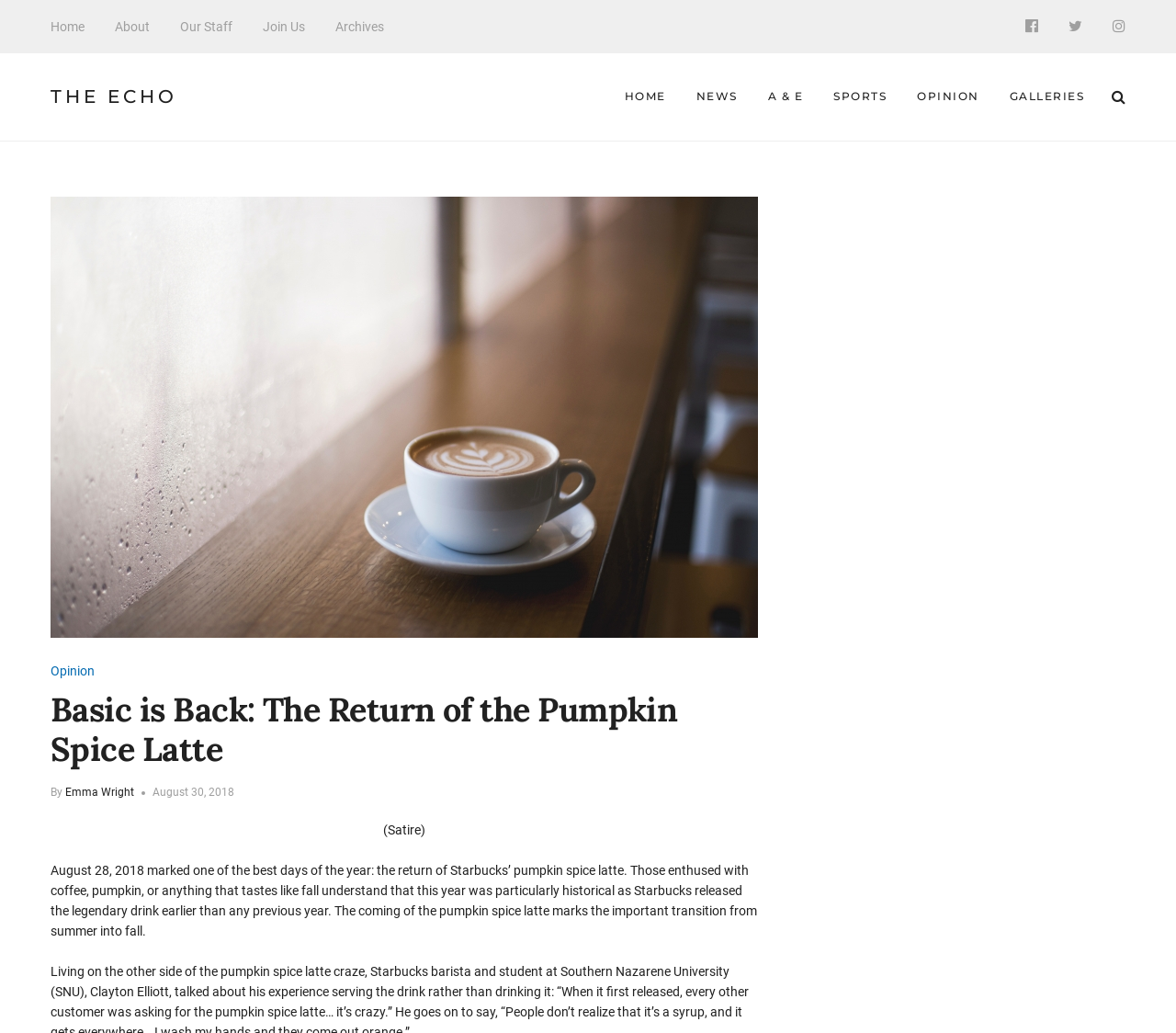What is the topic of the article?
From the image, provide a succinct answer in one word or a short phrase.

Pumpkin Spice Latte